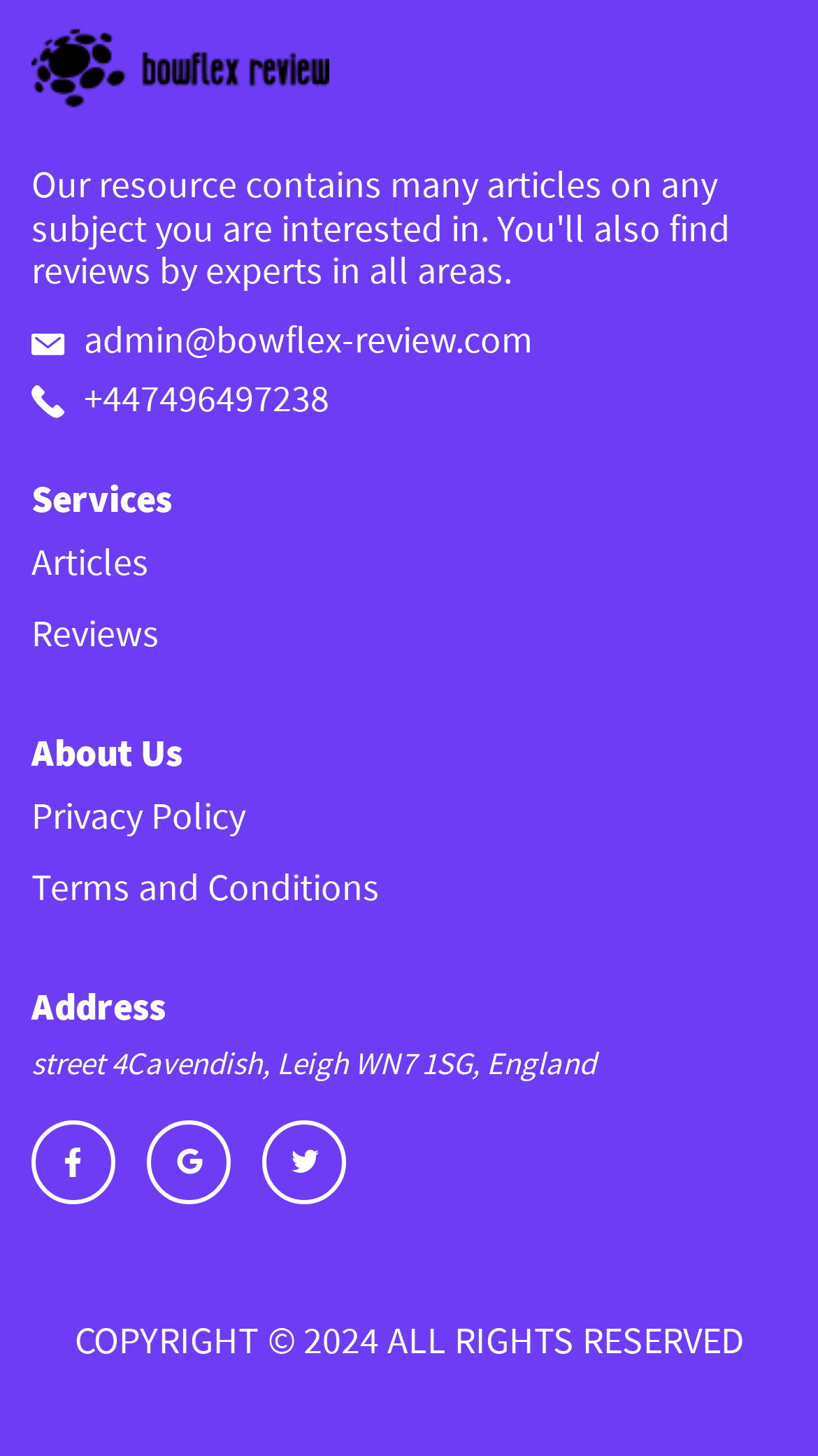Given the element description "Articles", identify the bounding box of the corresponding UI element.

[0.038, 0.366, 0.182, 0.408]